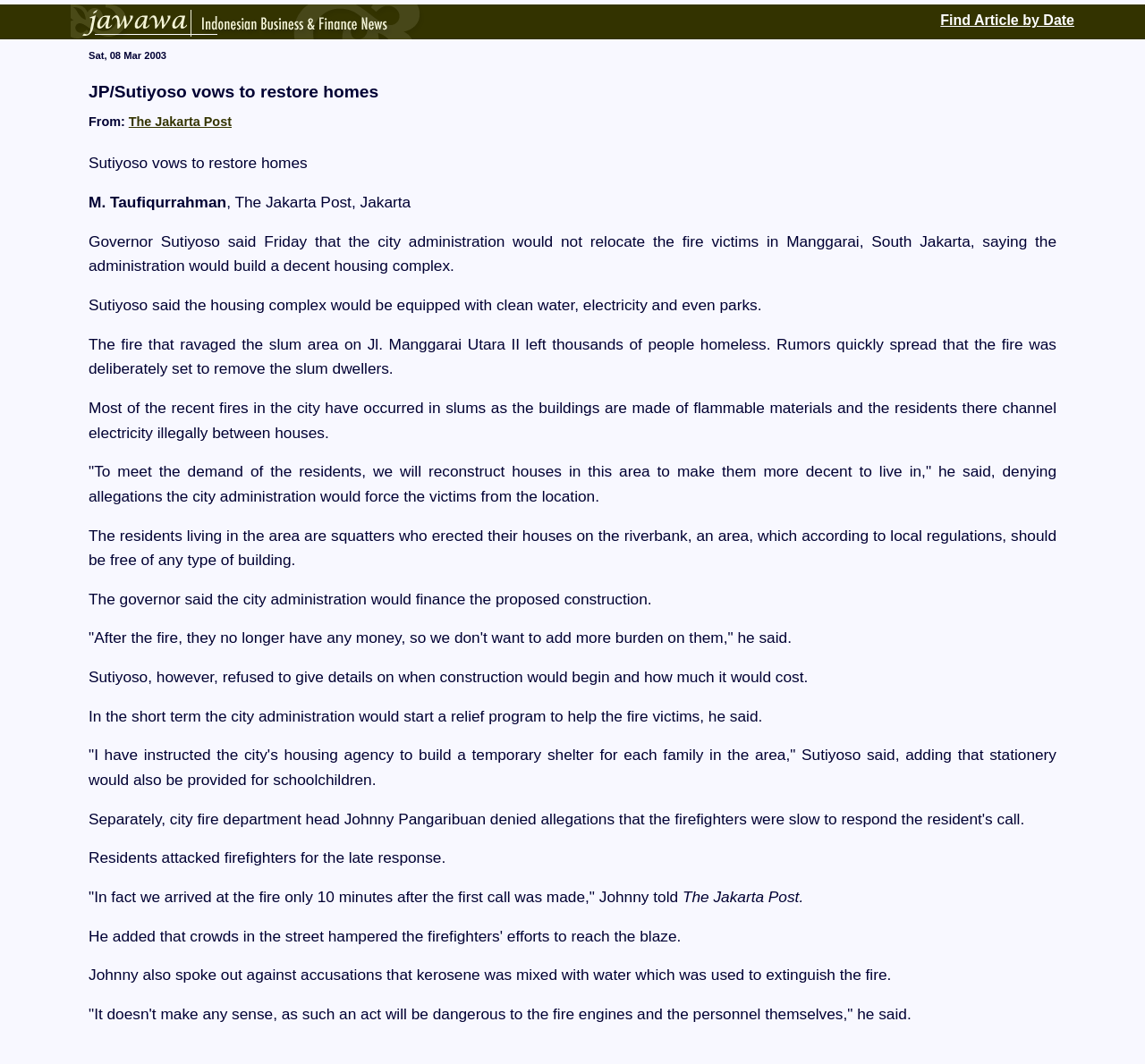Describe all the visual and textual components of the webpage comprehensively.

The webpage appears to be a news article from The Jakarta Post, with the title "Sutiyoso vows to restore homes" and a publication date of Saturday, March 8, 2003. At the top of the page, there are two links, one with no text and another labeled "Find Article by Date". 

Below the title, there is a brief introduction to the article, stating that Jakarta Governor Sutiyoso has vowed to restore homes for fire victims in Manggarai, South Jakarta. The article is divided into several paragraphs, each describing the situation and the governor's plans to rebuild the area.

The main content of the article is situated in the middle of the page, spanning from the top to the bottom. There are 14 paragraphs in total, each with a few sentences describing the fire incident, the governor's statements, and the reactions of the residents. The text is densely packed, with no images or other multimedia elements.

At the bottom of the page, there is a mention of The Jakarta Post again, likely indicating the source of the article. Overall, the webpage has a simple layout, with a focus on presenting the news article in a clear and readable format.